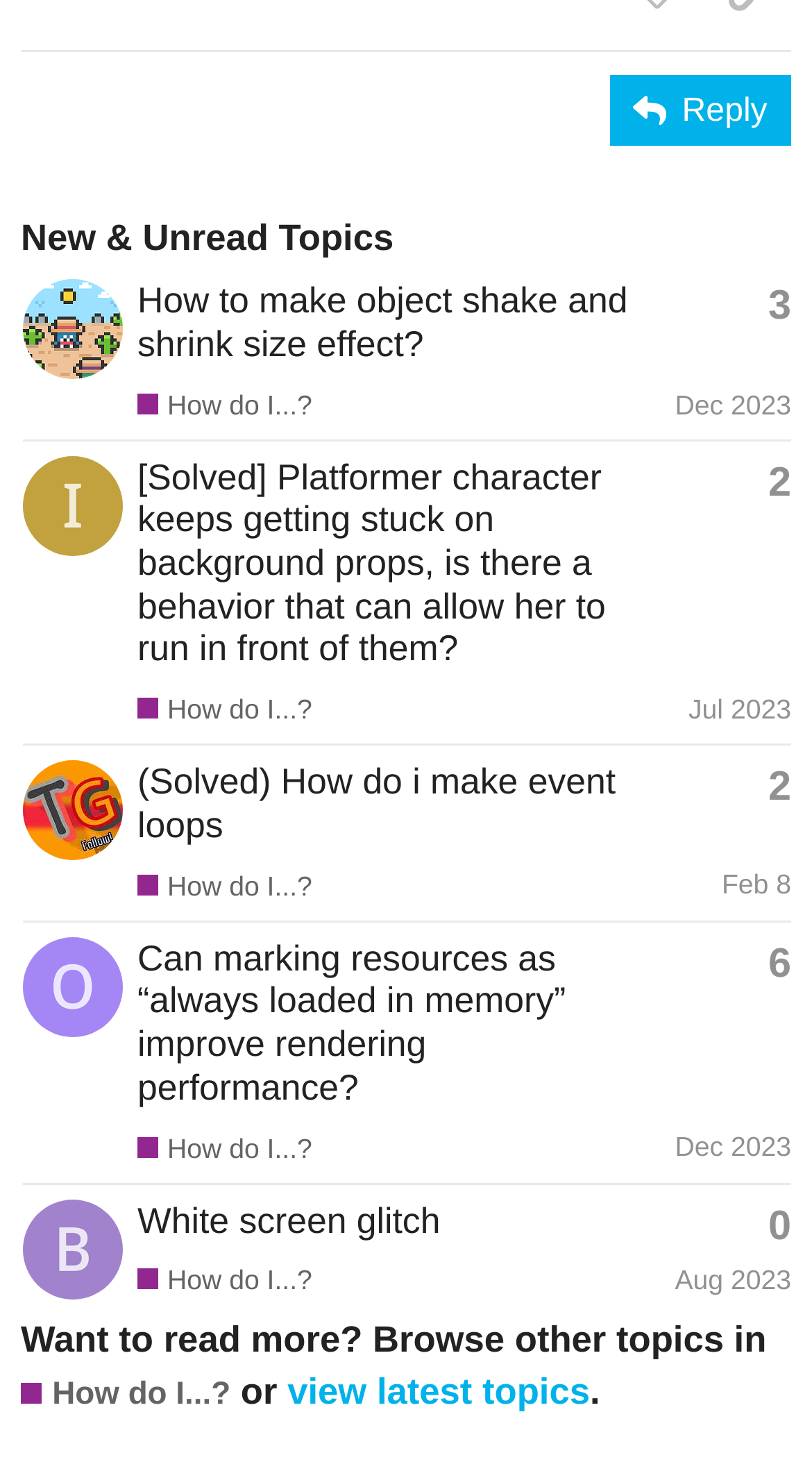What is the creation date of the last topic?
Give a detailed and exhaustive answer to the question.

I looked at the last gridcell element and found the generic element inside it, which contains the creation date information. The text content of the generic element is 'Created: Aug 15, 2023 1:46 am', so the creation date of the last topic is Aug 15, 2023.